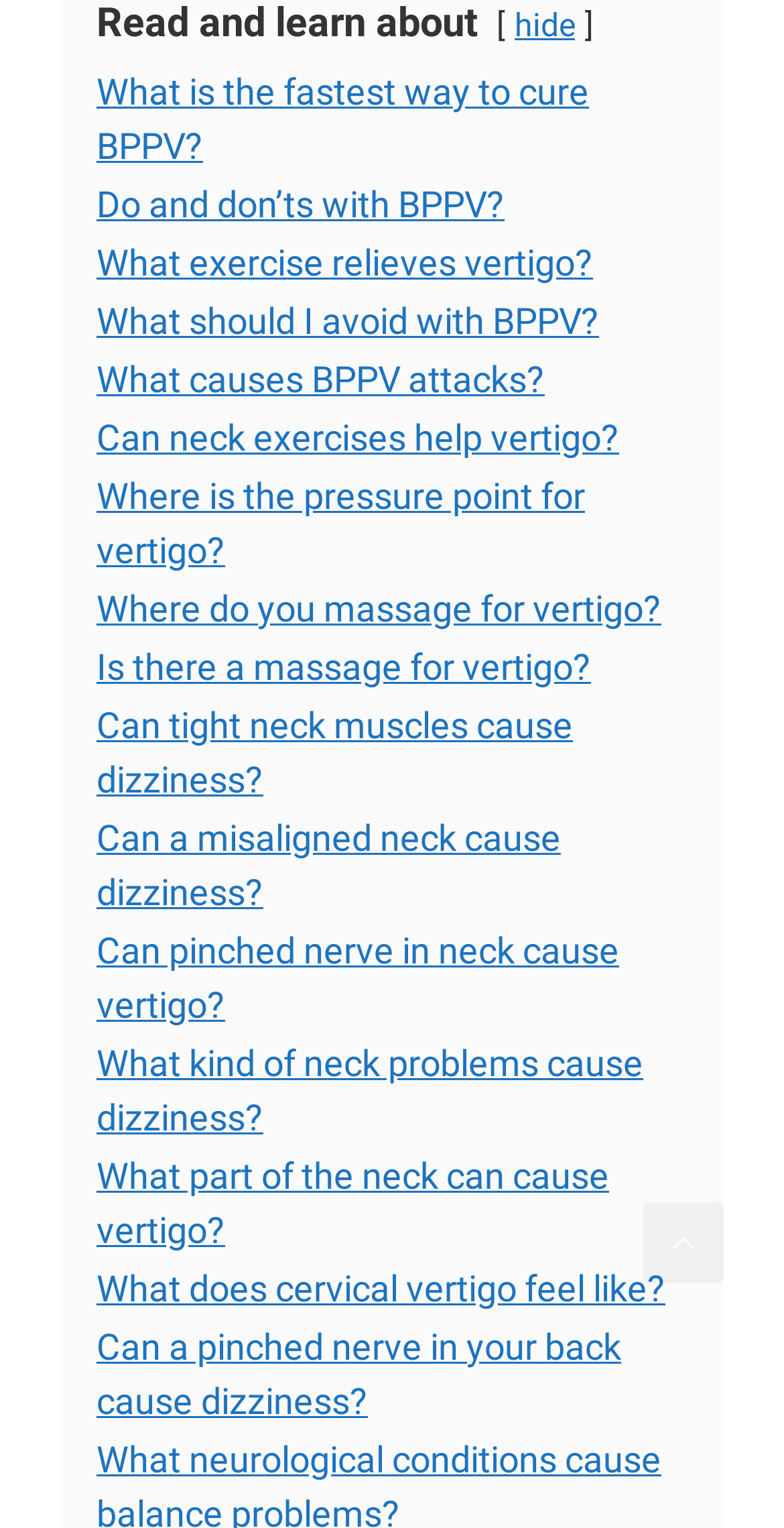How many links are related to vertigo?
Refer to the image and answer the question using a single word or phrase.

Multiple